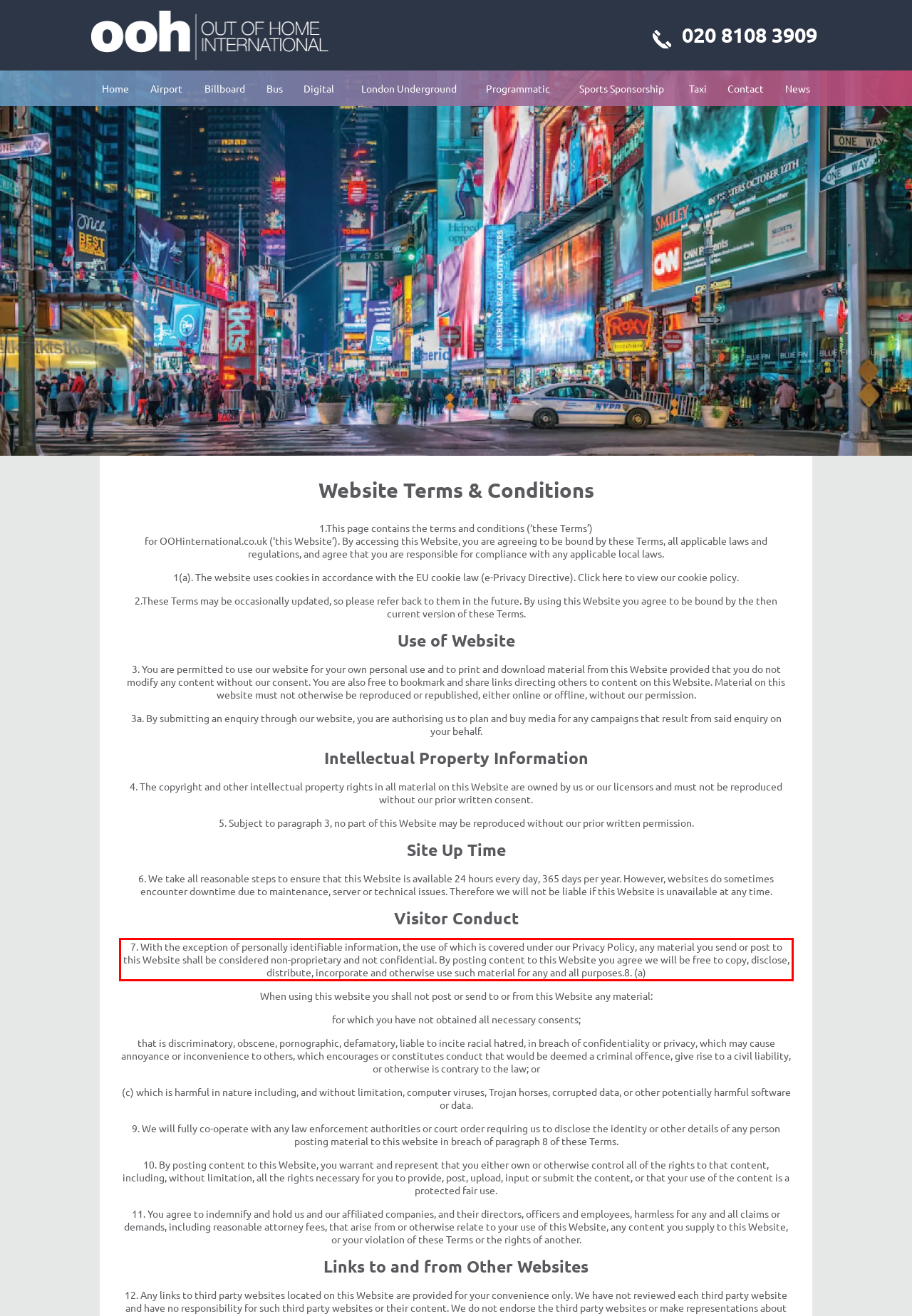Please perform OCR on the text content within the red bounding box that is highlighted in the provided webpage screenshot.

7. With the exception of personally identifiable information, the use of which is covered under our Privacy Policy, any material you send or post to this Website shall be considered non-proprietary and not confidential. By posting content to this Website you agree we will be free to copy, disclose, distribute, incorporate and otherwise use such material for any and all purposes.8. (a)